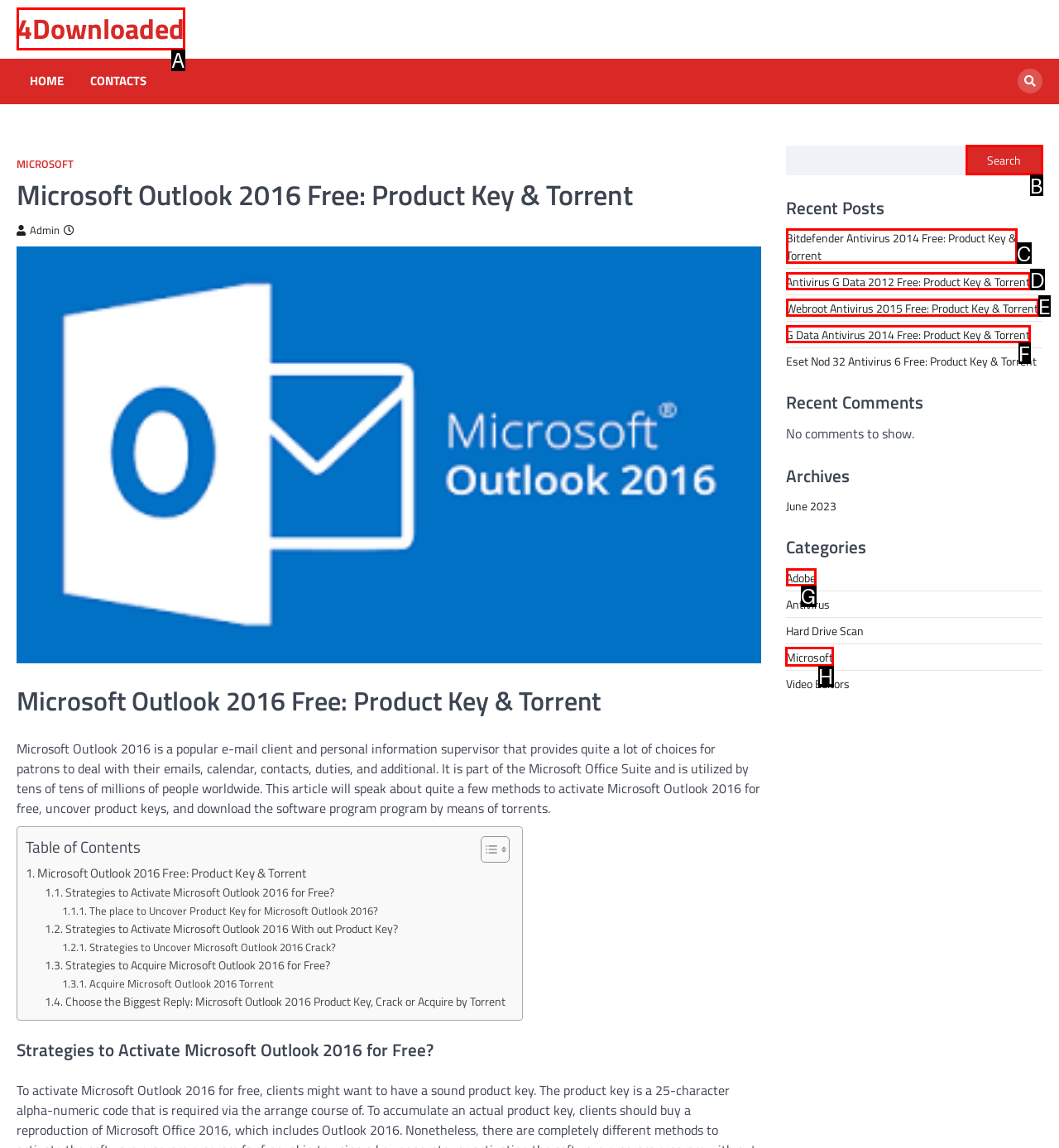Show which HTML element I need to click to perform this task: Go to the Microsoft category Answer with the letter of the correct choice.

H